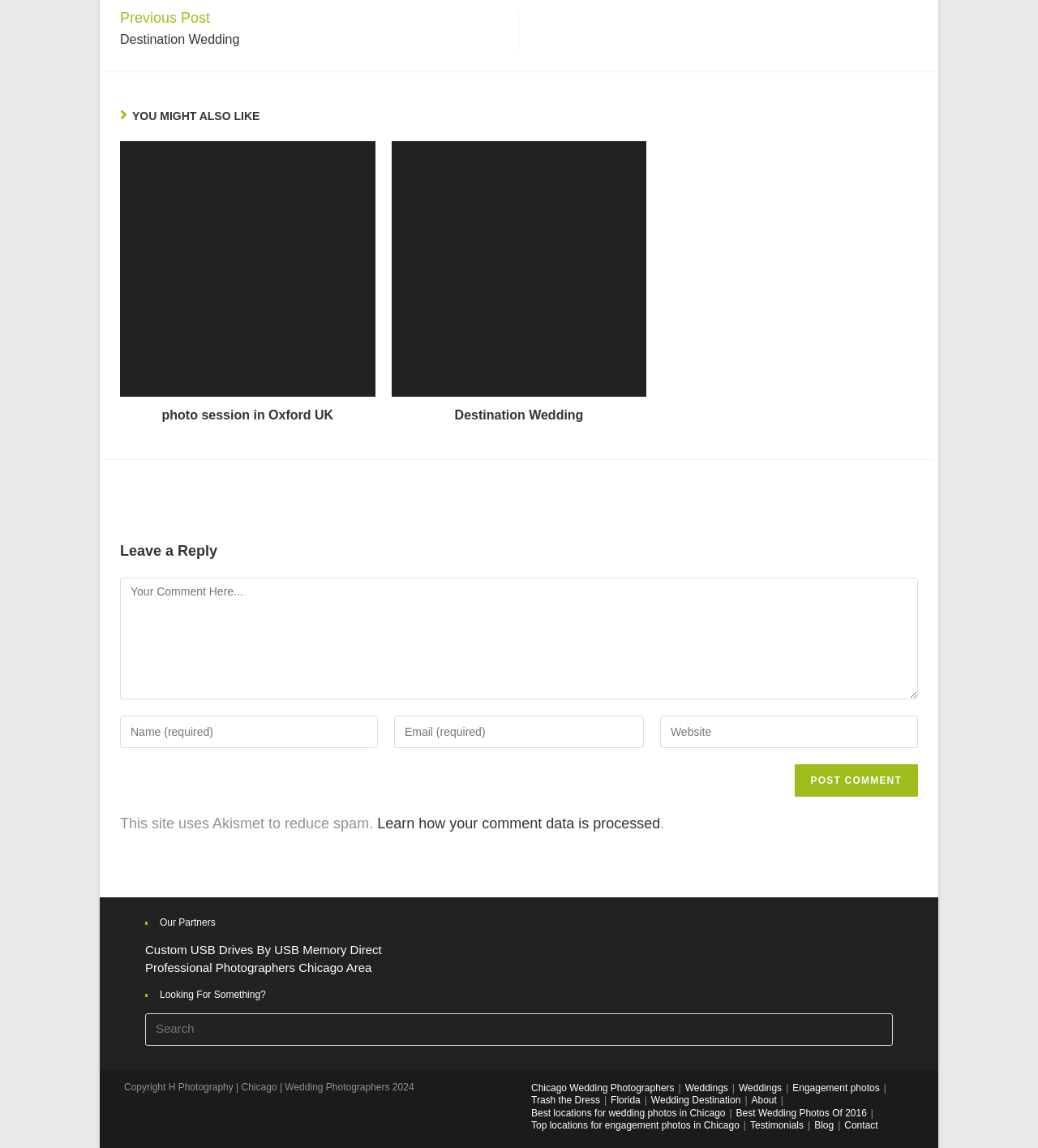Please find the bounding box coordinates of the section that needs to be clicked to achieve this instruction: "Click on 'Learn how your comment data is processed'".

[0.363, 0.71, 0.636, 0.725]